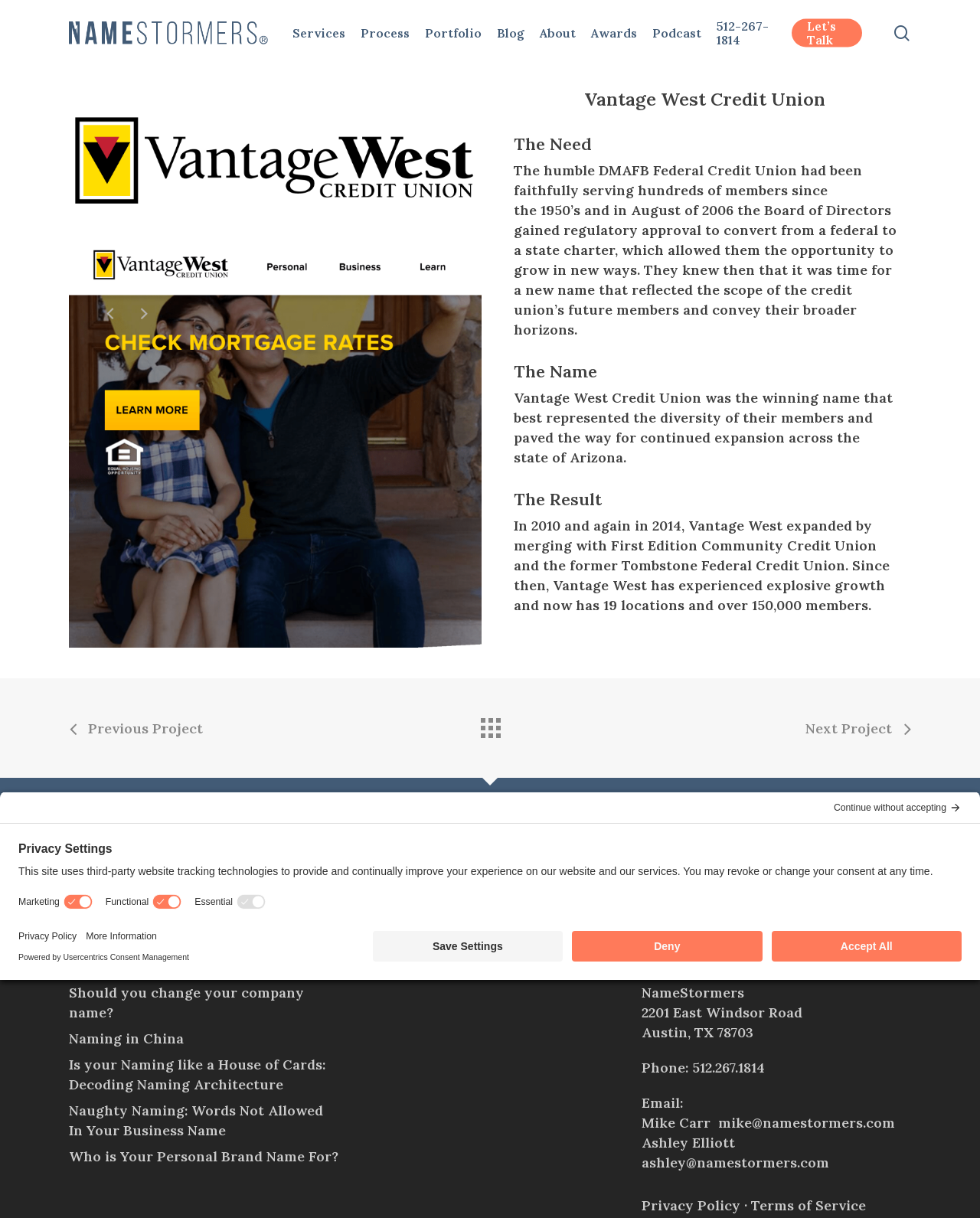Show the bounding box coordinates of the region that should be clicked to follow the instruction: "Get started."

[0.758, 0.668, 0.875, 0.705]